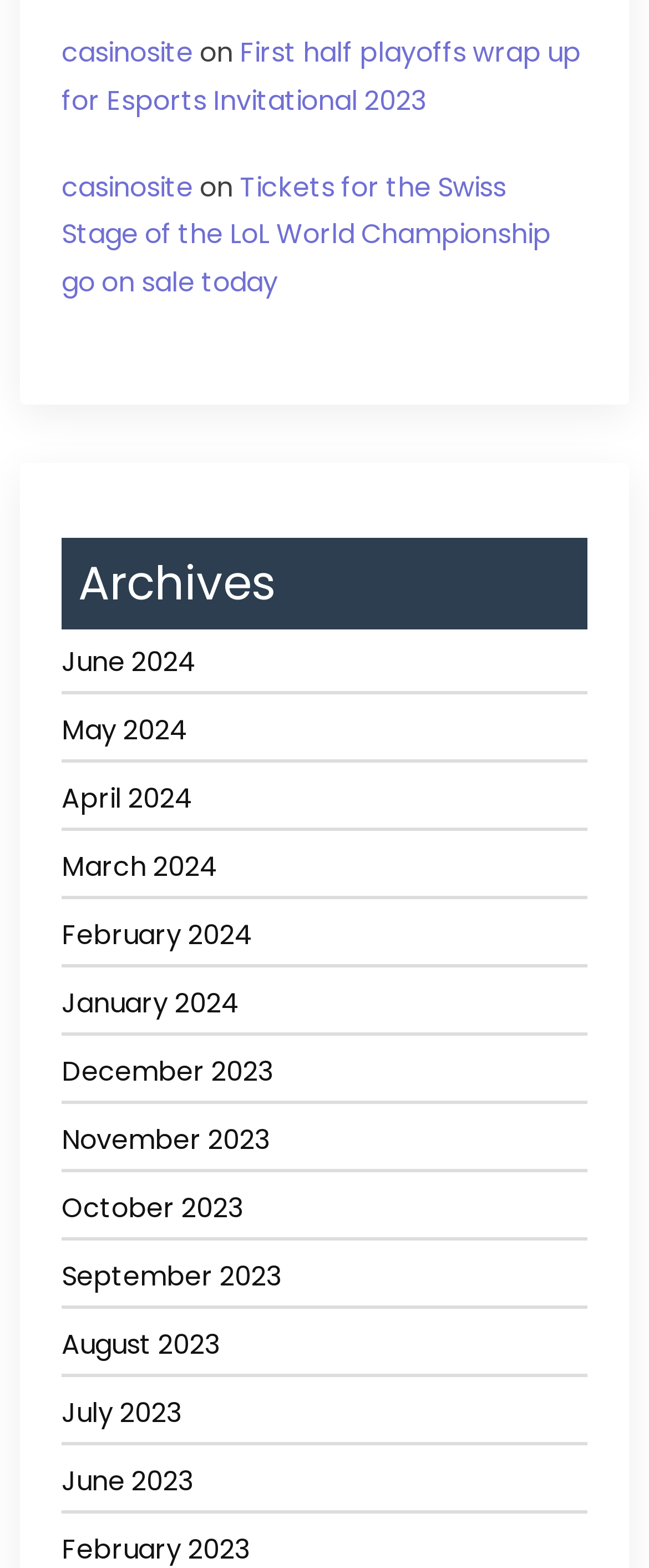Locate the UI element described by Richard Kamau and provide its bounding box coordinates. Use the format (top-left x, top-left y, bottom-right x, bottom-right y) with all values as floating point numbers between 0 and 1.

None